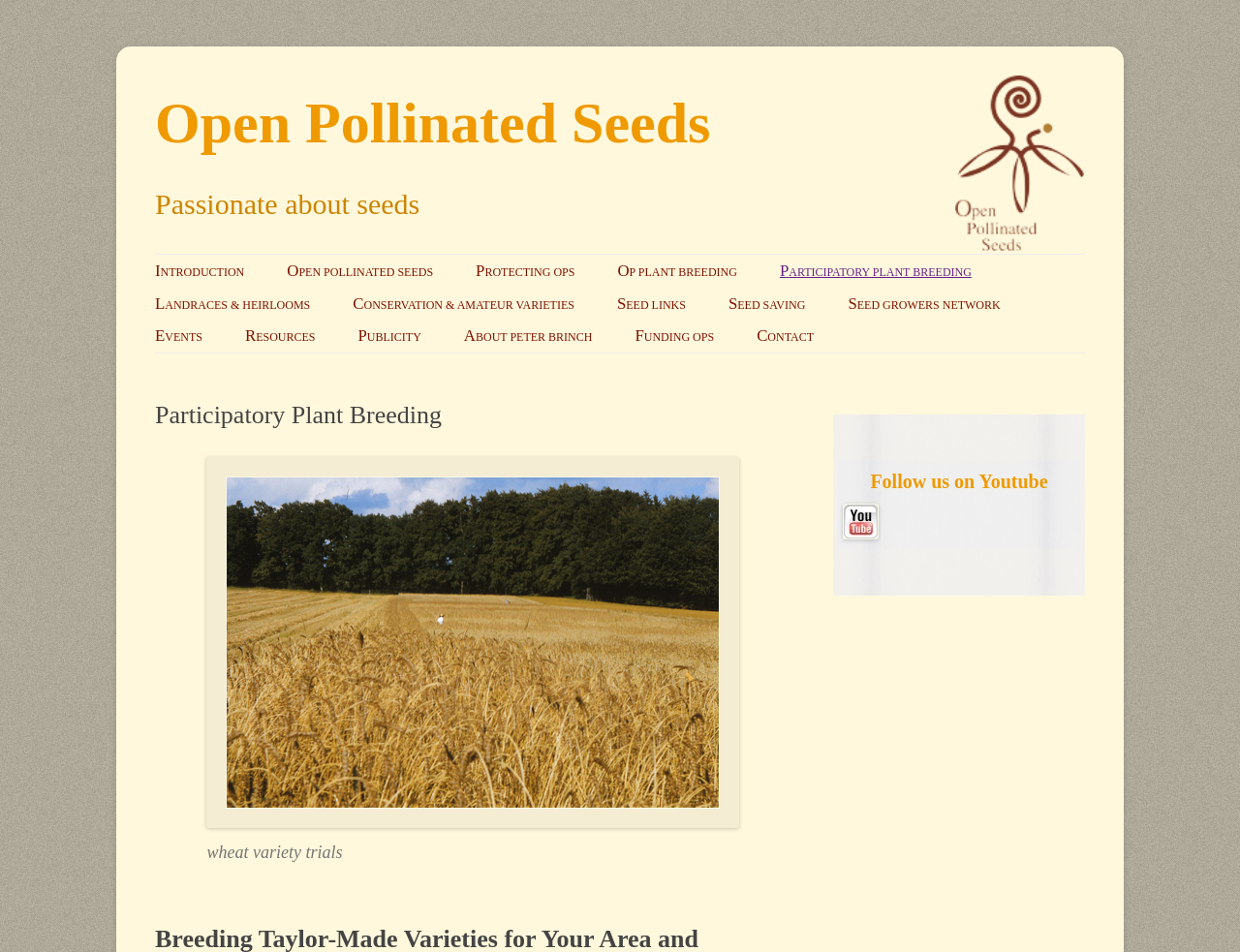What type of image is displayed on the webpage?
Craft a detailed and extensive response to the question.

The image on the webpage is described as 'wheat variety trials', suggesting that it is an image related to wheat crops or plant breeding.